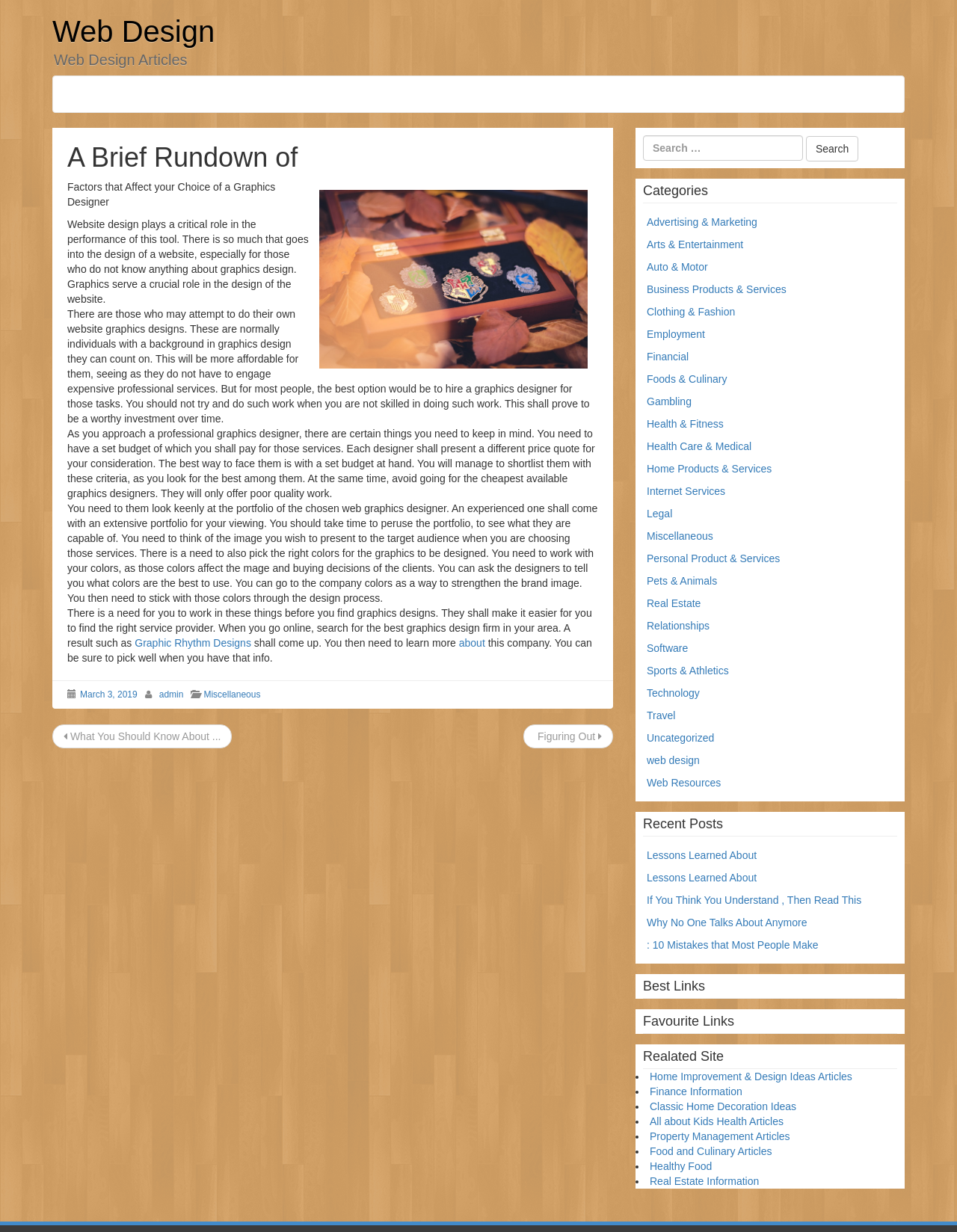Please identify the bounding box coordinates of the element on the webpage that should be clicked to follow this instruction: "Read the article about Graphic Rhythm Designs". The bounding box coordinates should be given as four float numbers between 0 and 1, formatted as [left, top, right, bottom].

[0.141, 0.517, 0.262, 0.526]